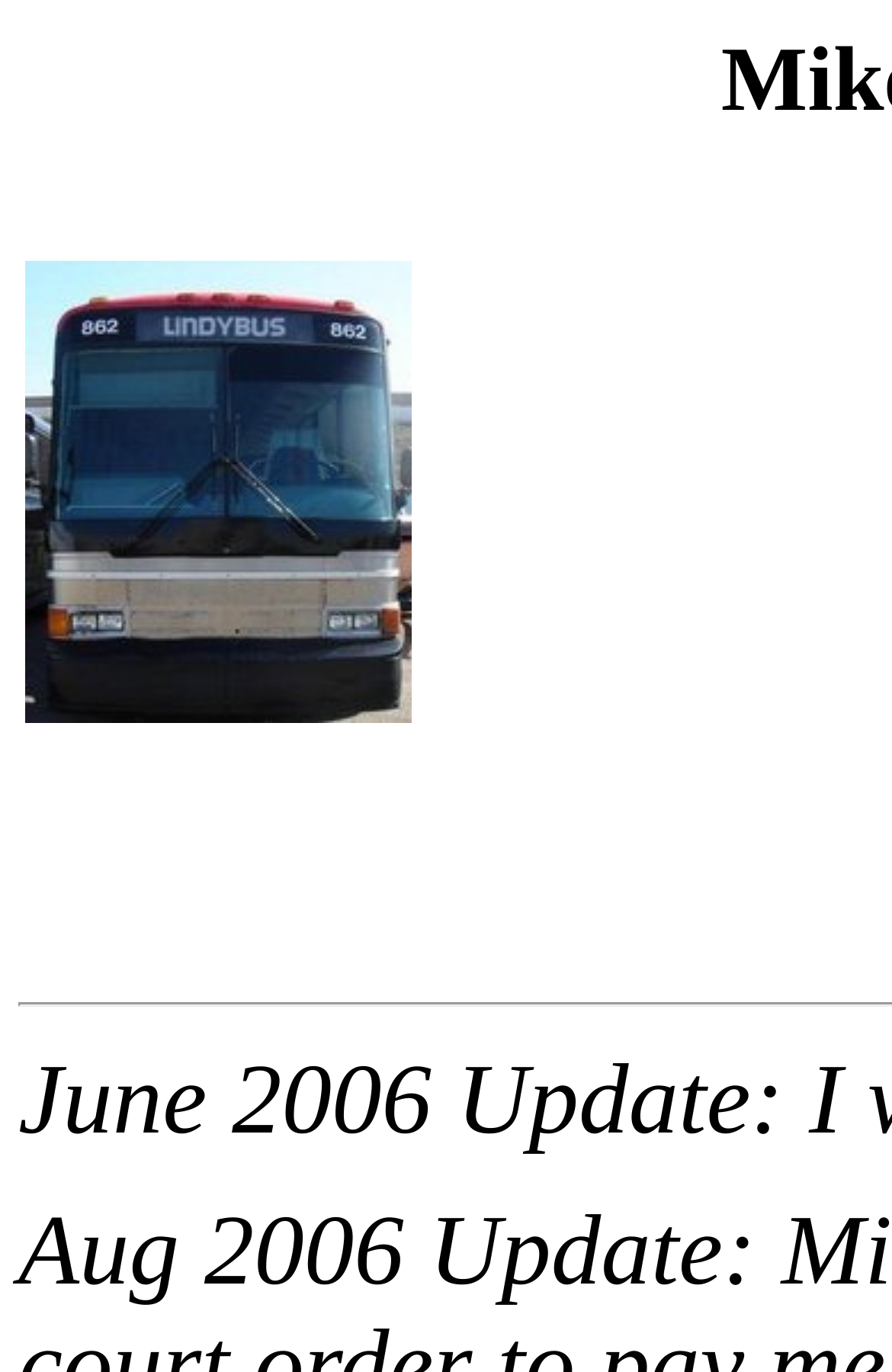What is the main heading of this webpage? Please extract and provide it.

Mike Kadletz, bus conversion conman

ebay user 'HwyBus'
HwyBus.com
Moose Creek MotorCabins
MotorCabins.com
GoBusing.com